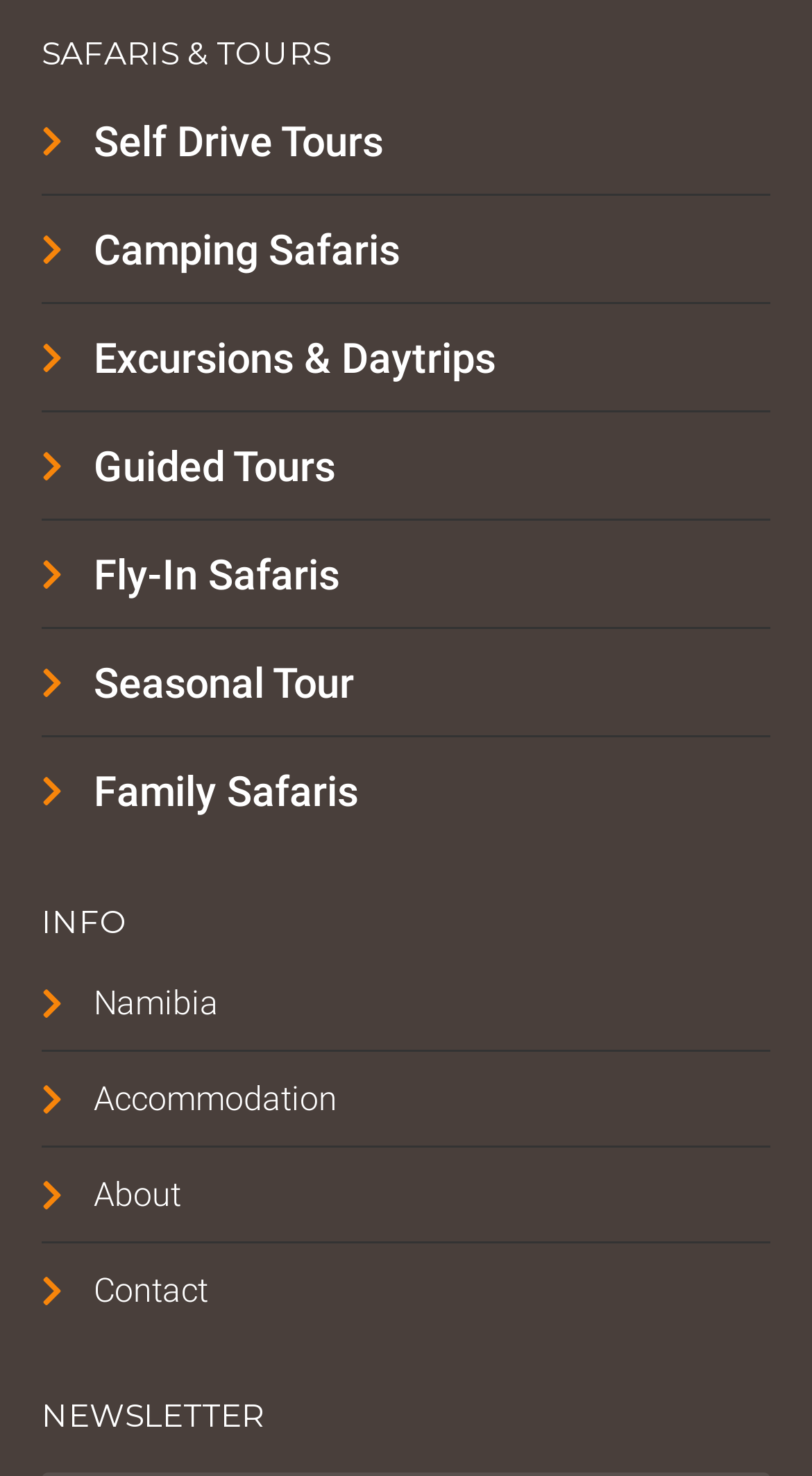Identify the bounding box coordinates of the element to click to follow this instruction: 'View Camping Safaris'. Ensure the coordinates are four float values between 0 and 1, provided as [left, top, right, bottom].

[0.051, 0.148, 0.949, 0.19]